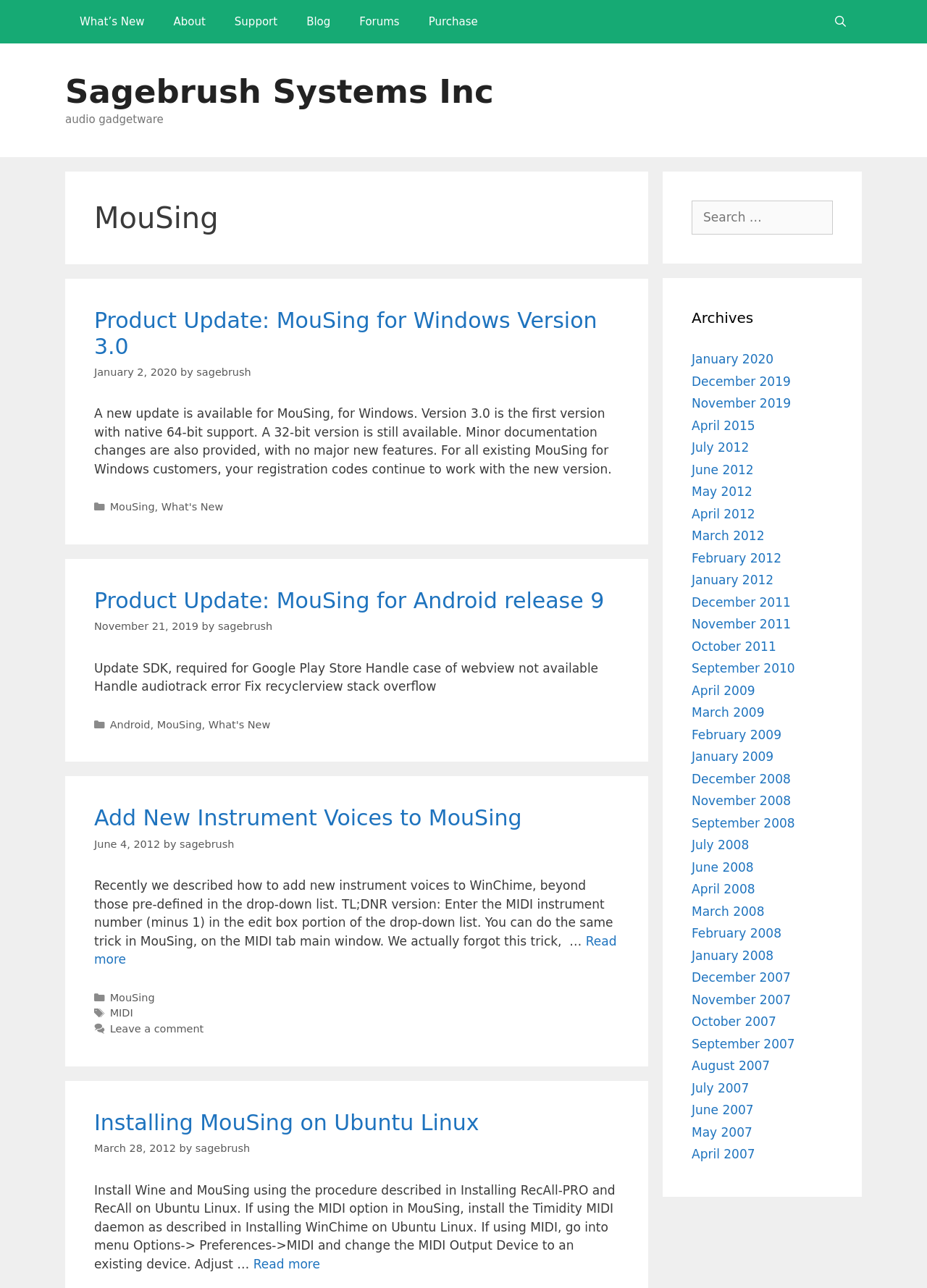Find the bounding box coordinates of the element's region that should be clicked in order to follow the given instruction: "Read more about Product Update: MouSing for Windows Version 3.0". The coordinates should consist of four float numbers between 0 and 1, i.e., [left, top, right, bottom].

[0.102, 0.239, 0.644, 0.279]